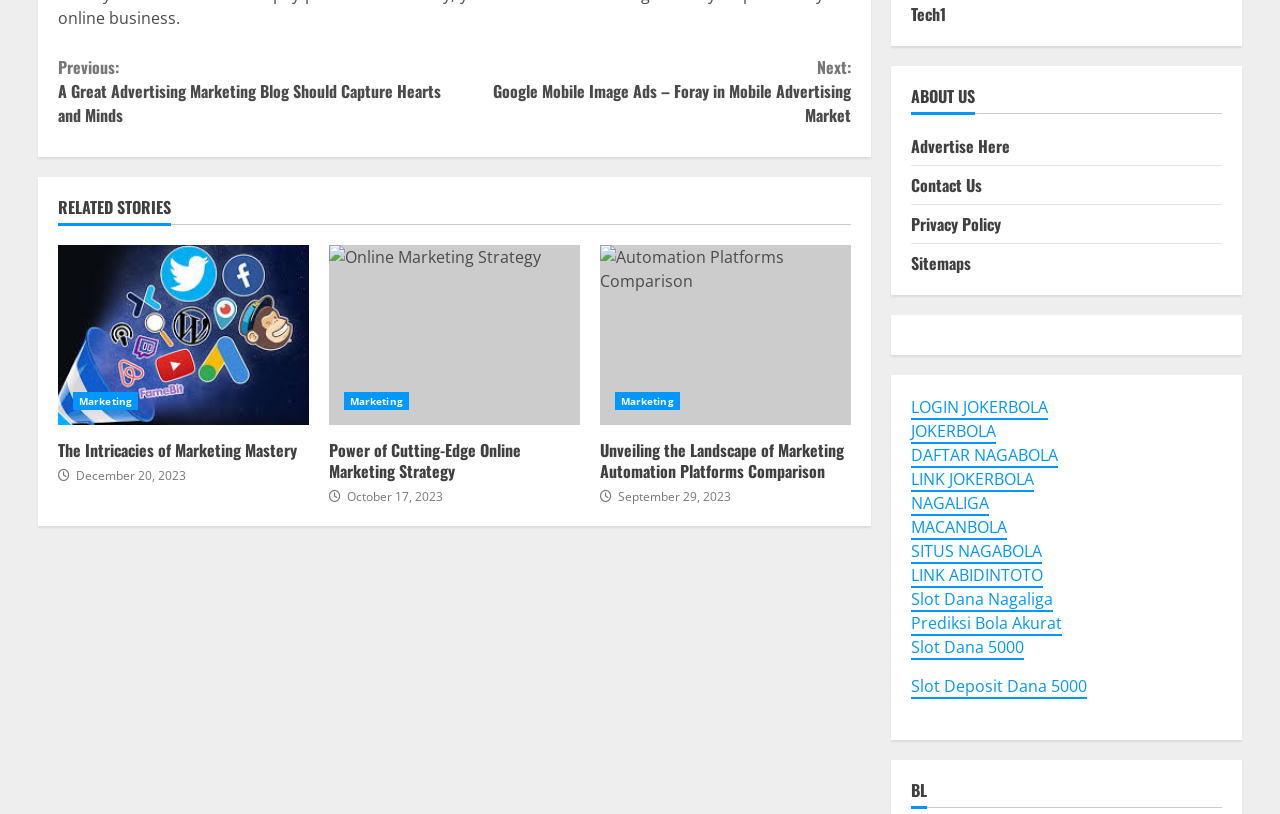Identify the bounding box of the UI element described as follows: "Advertise Here". Provide the coordinates as four float numbers in the range of 0 to 1 [left, top, right, bottom].

[0.712, 0.164, 0.789, 0.194]